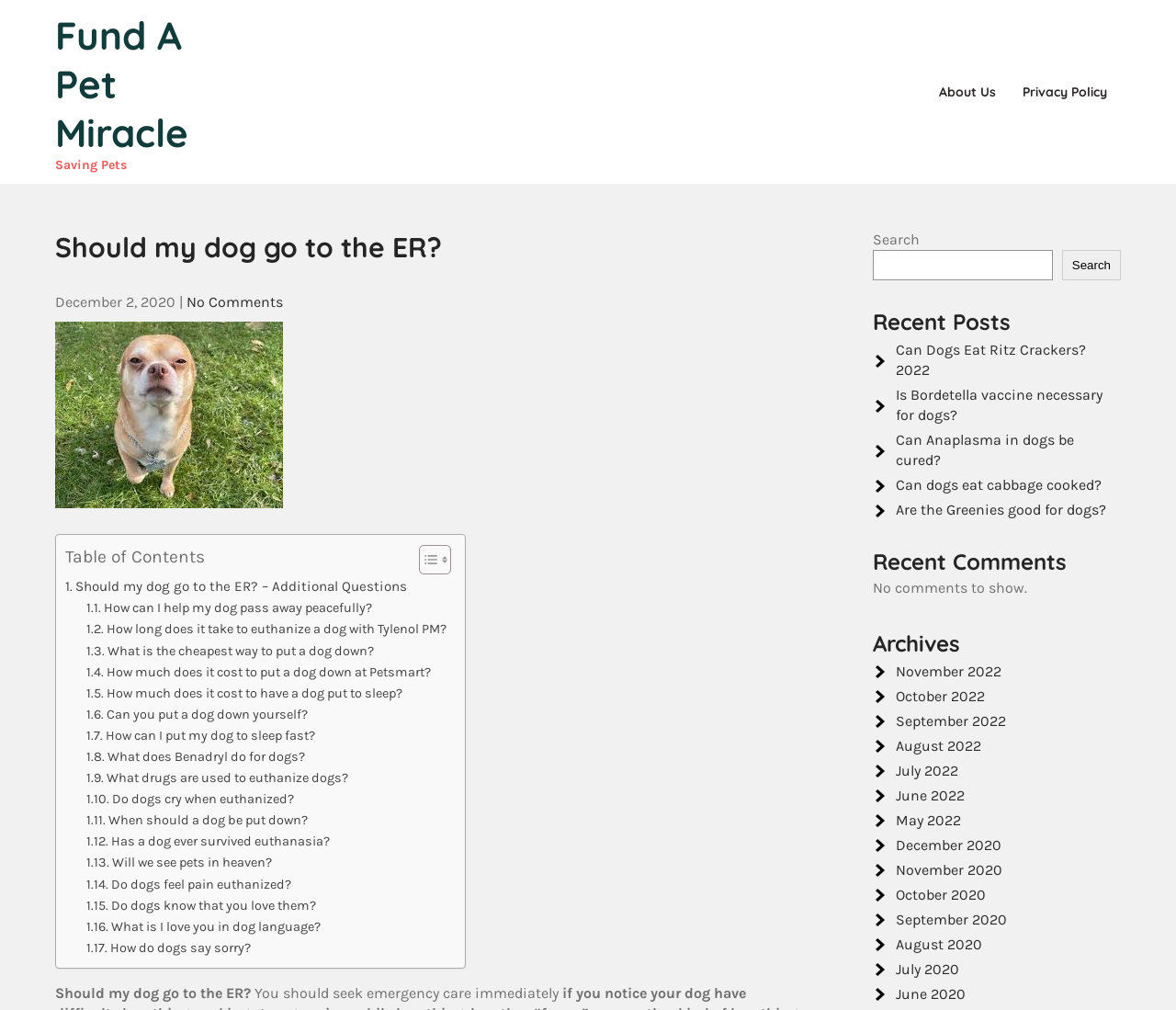Determine the bounding box coordinates of the area to click in order to meet this instruction: "Search for a topic".

[0.742, 0.247, 0.895, 0.278]